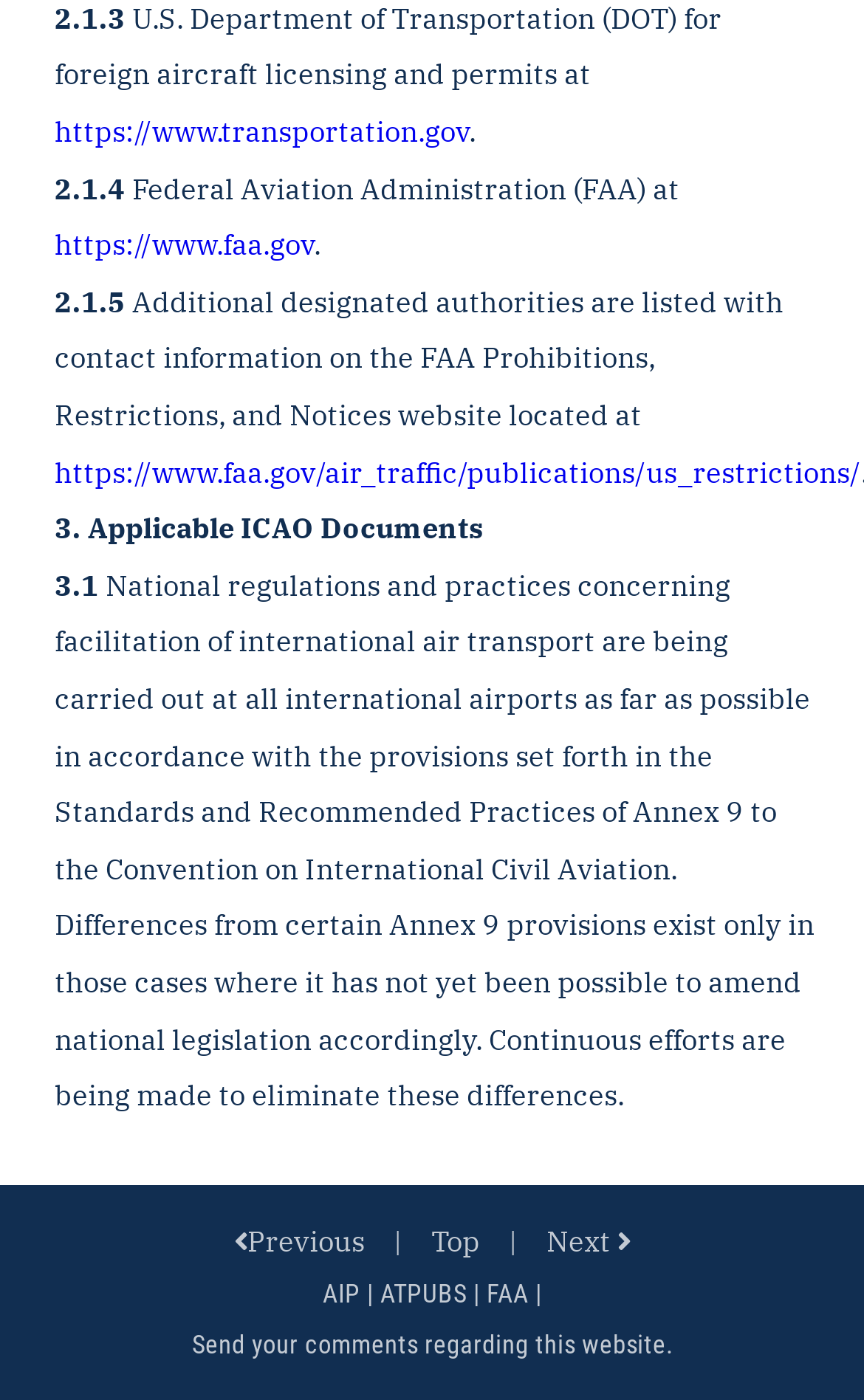Determine the bounding box coordinates of the clickable area required to perform the following instruction: "Navigate to the previous page". The coordinates should be represented as four float numbers between 0 and 1: [left, top, right, bottom].

[0.245, 0.868, 0.447, 0.904]